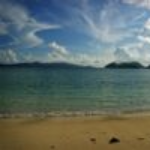What type of waters does Jumbie Bay have?
Offer a detailed and full explanation in response to the question.

The question inquires about the type of waters in Jumbie Bay. According to the caption, the image showcases 'clear turquoise waters' that gently lap at the shore. Hence, the answer is 'turquoise'.